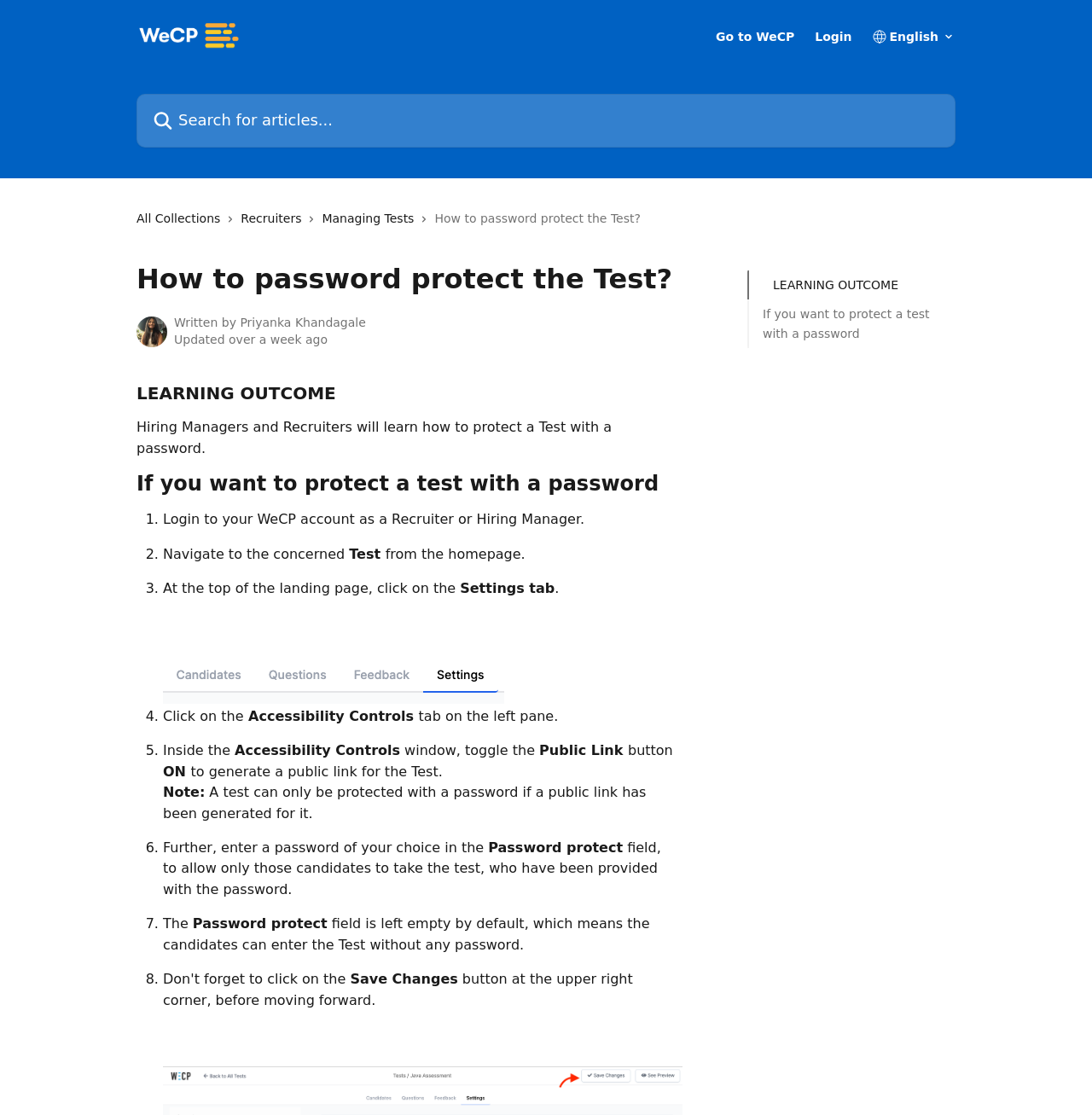How many steps are required to password protect a test?
Please provide a single word or phrase as your answer based on the screenshot.

8